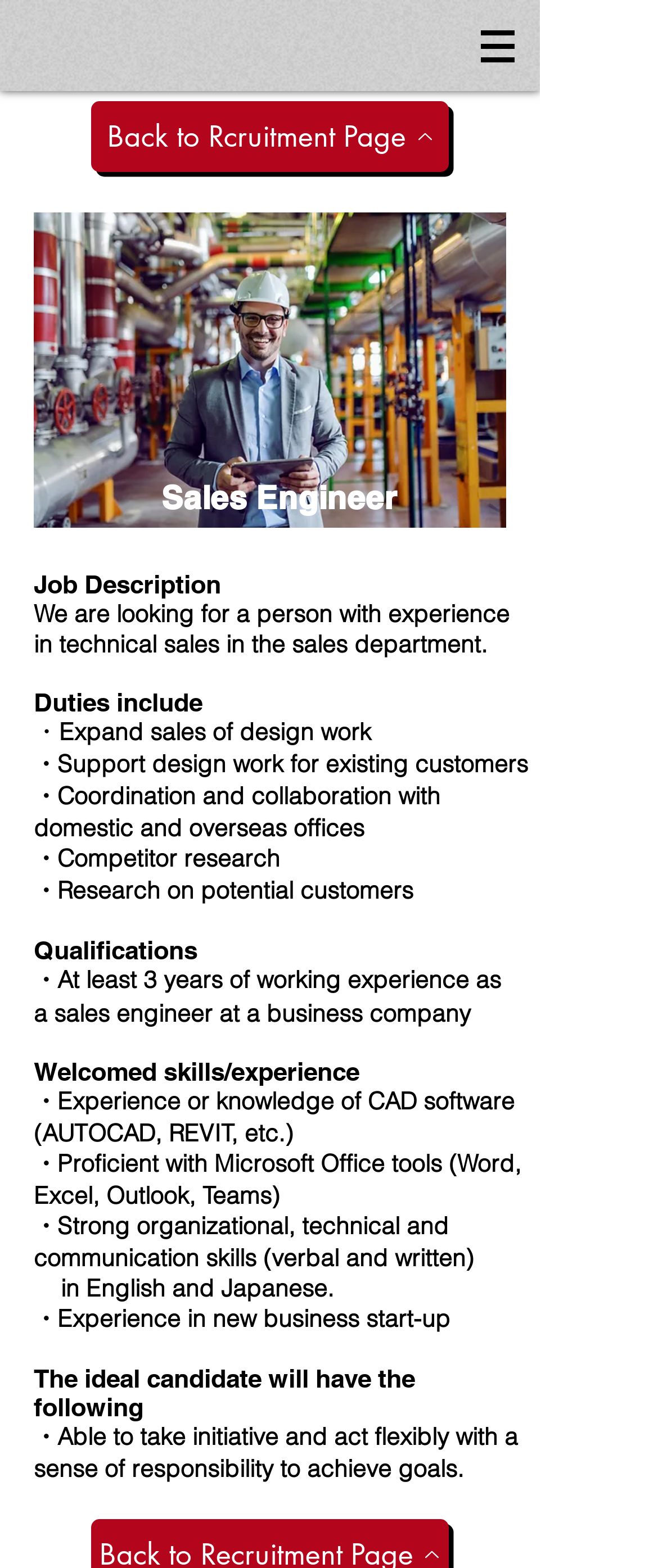Locate the heading on the webpage and return its text.

Job Description
We are looking for a person with experience in technical sales in the sales department.

Duties include
・Expand sales of design work
・Support design work for existing customers
・Coordination and collaboration with domestic and overseas offices
・Competitor research
・Research on potential customers

Qualifications
・At least 3 years of working experience as a sales engineer at a business company

Welcomed skills/experience
・Experience or knowledge of CAD software (AUTOCAD, REVIT, etc.)
・Proficient with Microsoft Office tools (Word, Excel, Outlook, Teams) 
・Strong organizational, technical and communication skills (verbal and written) 
    in English and Japanese.
・Experience in new business start-up
 
The ideal candidate will have the following
・Able to take initiative and act flexibly with a sense of responsibility to achieve goals.
 